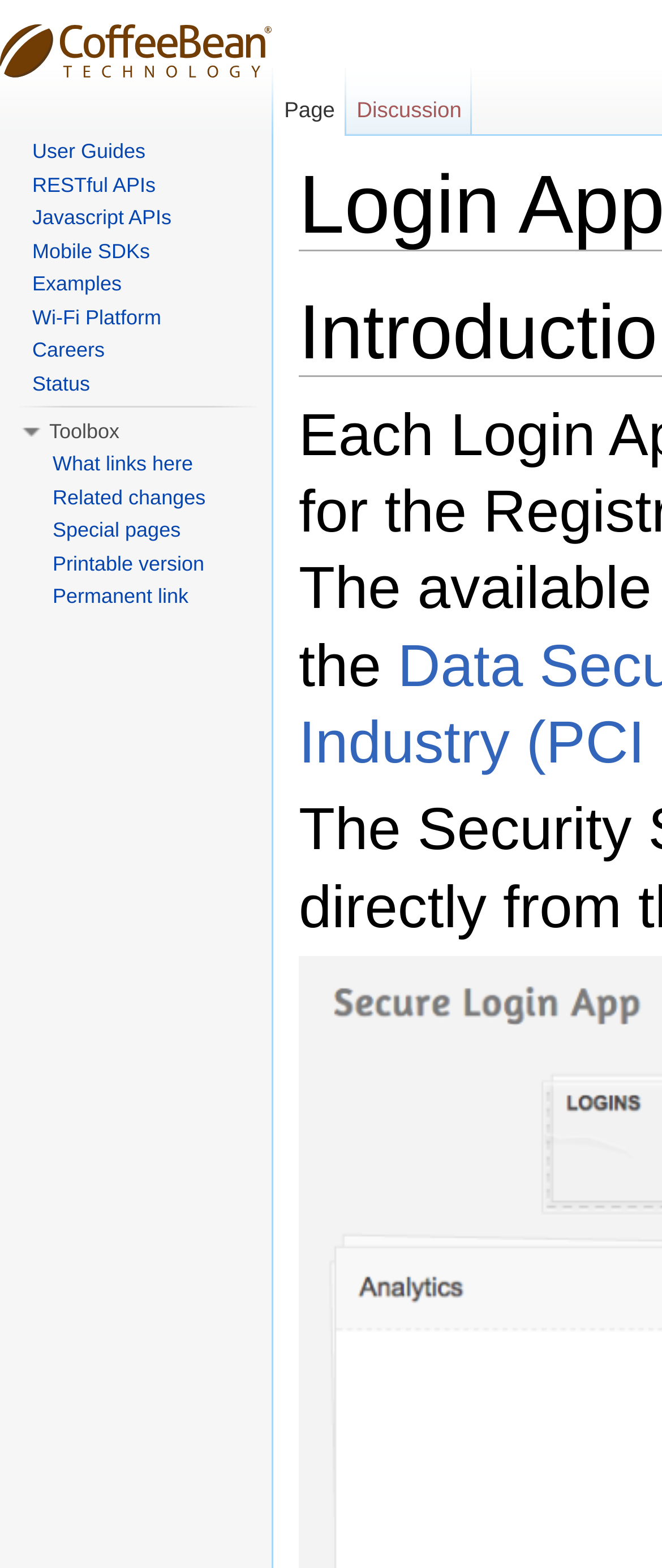Generate a comprehensive description of the contents of the webpage.

The webpage is titled "Login App Security Settings - Social ID Developers". At the top left corner, there is a link to "Visit the main page". Below it, there are several links aligned horizontally, including "User Guides", "RESTful APIs", "Javascript APIs", "Mobile SDKs", "Examples", "Wi-Fi Platform", "Careers", and "Status". 

To the right of these links, there are two more links, "Page" and "Discussion", which have key shortcuts Alt+c and Alt+t, respectively. 

Further down, there is a heading titled "Toolbox". Below the "Toolbox" heading, there are several more links, including "What links here", "Related changes", "Special pages", "Printable version", and "Permanent link", each with its own key shortcut.